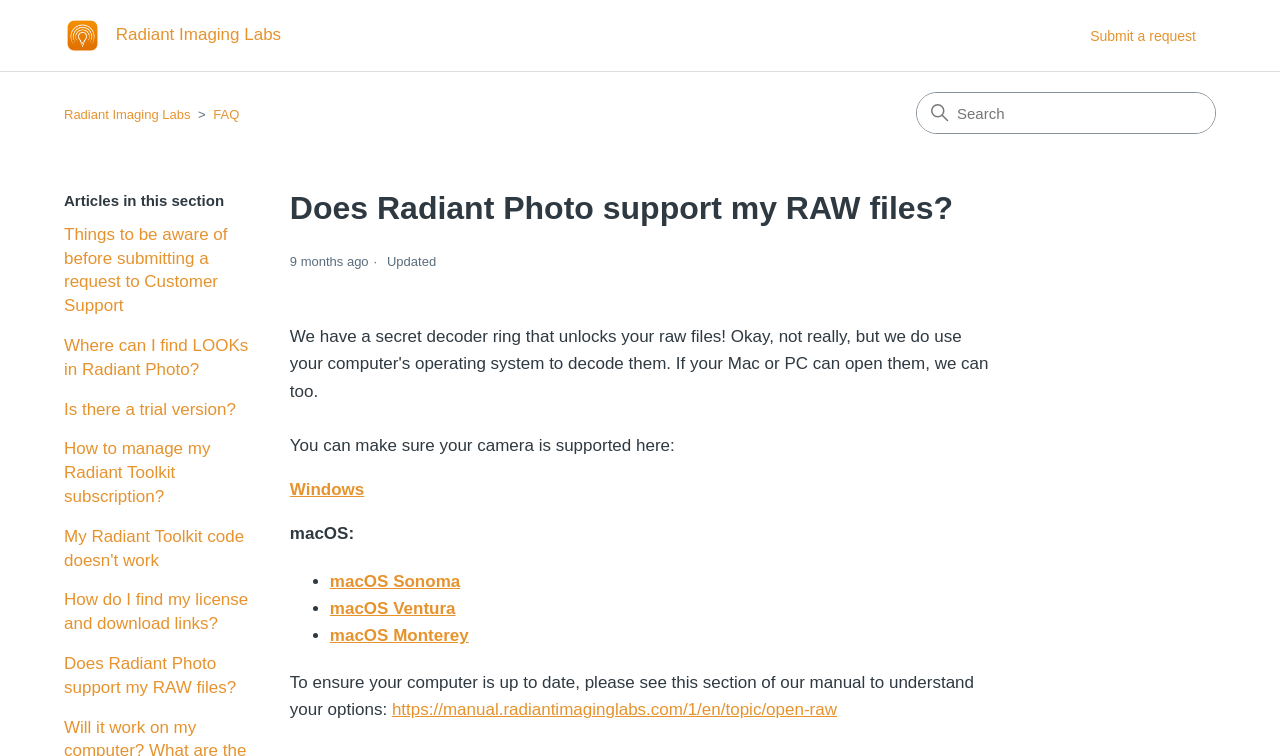Provide the bounding box coordinates of the HTML element described by the text: "Windows". The coordinates should be in the format [left, top, right, bottom] with values between 0 and 1.

[0.226, 0.635, 0.285, 0.66]